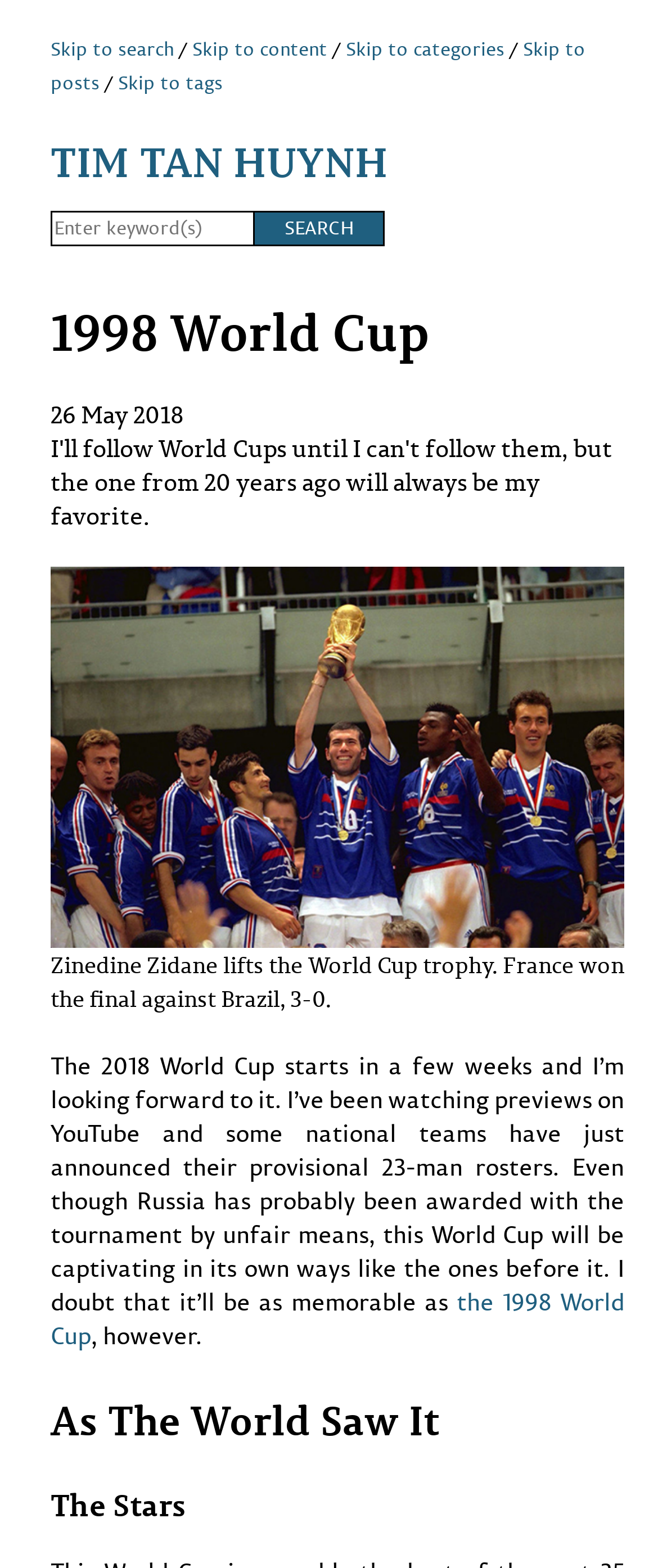Determine the bounding box for the described HTML element: "the 1998 World Cup". Ensure the coordinates are four float numbers between 0 and 1 in the format [left, top, right, bottom].

[0.077, 0.819, 0.949, 0.863]